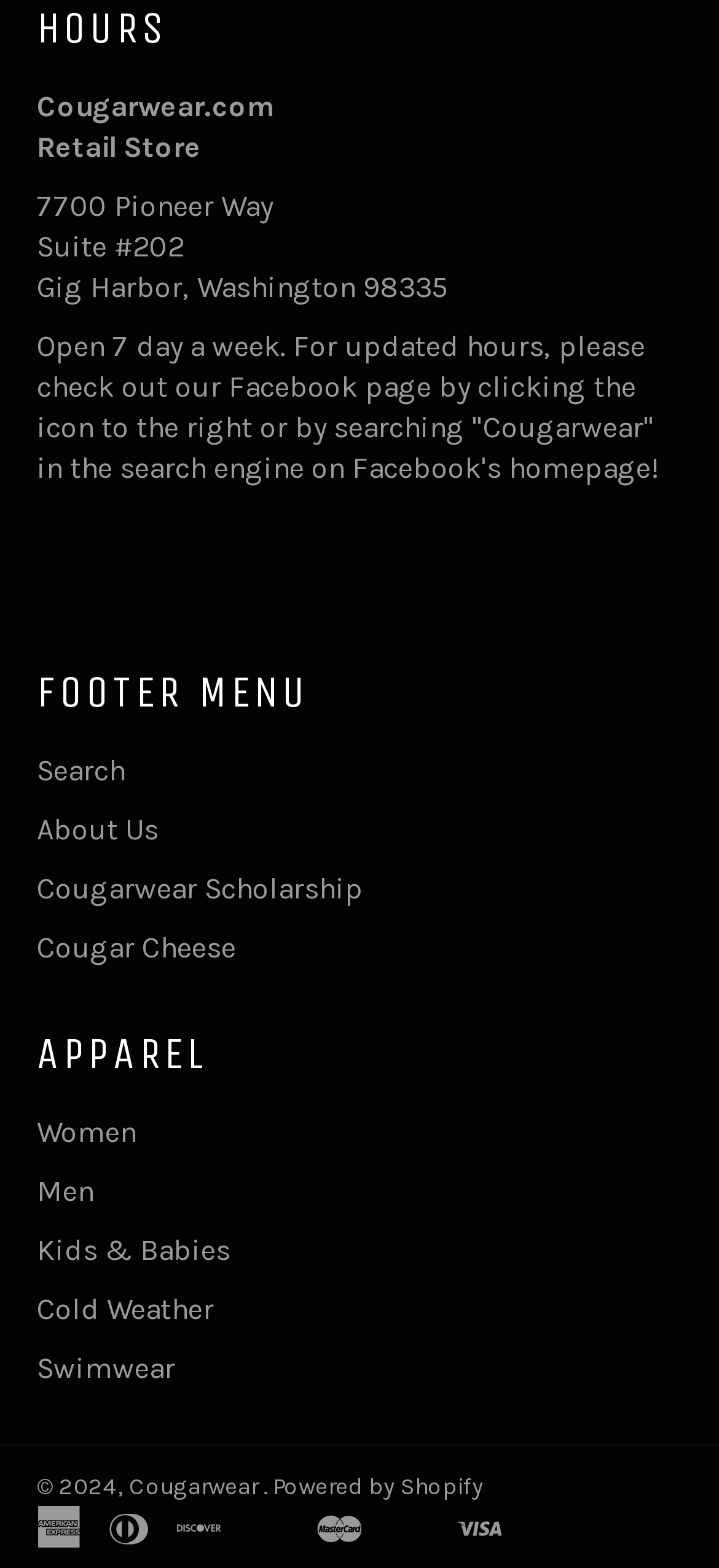Identify the bounding box for the UI element described as: "Cougarwear". The coordinates should be four float numbers between 0 and 1, i.e., [left, top, right, bottom].

[0.179, 0.939, 0.367, 0.957]